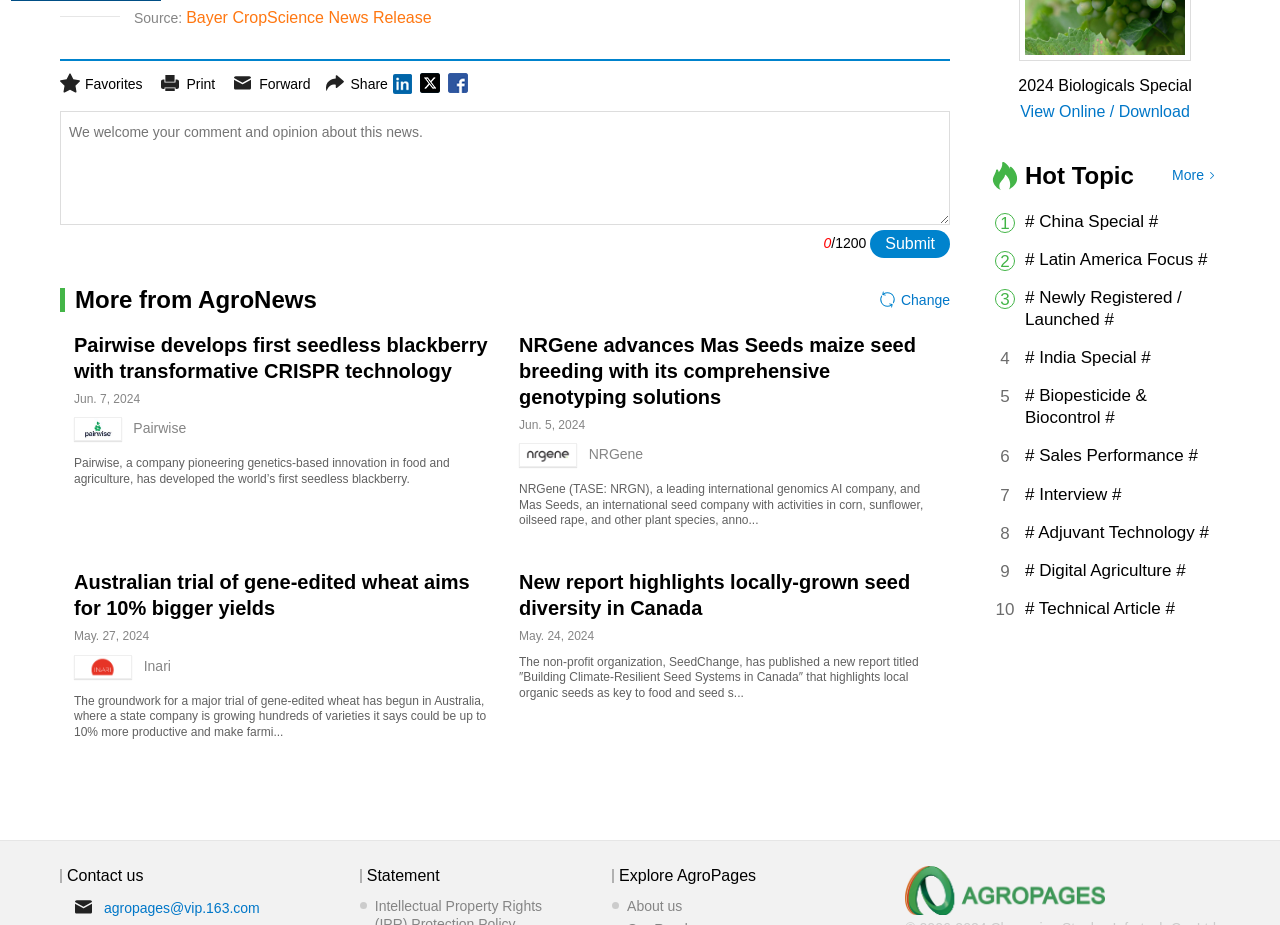Find and specify the bounding box coordinates that correspond to the clickable region for the instruction: "Learn more about 'NRGene advances Mas Seeds maize seed breeding with its comprehensive genotyping solutions'".

[0.405, 0.361, 0.716, 0.441]